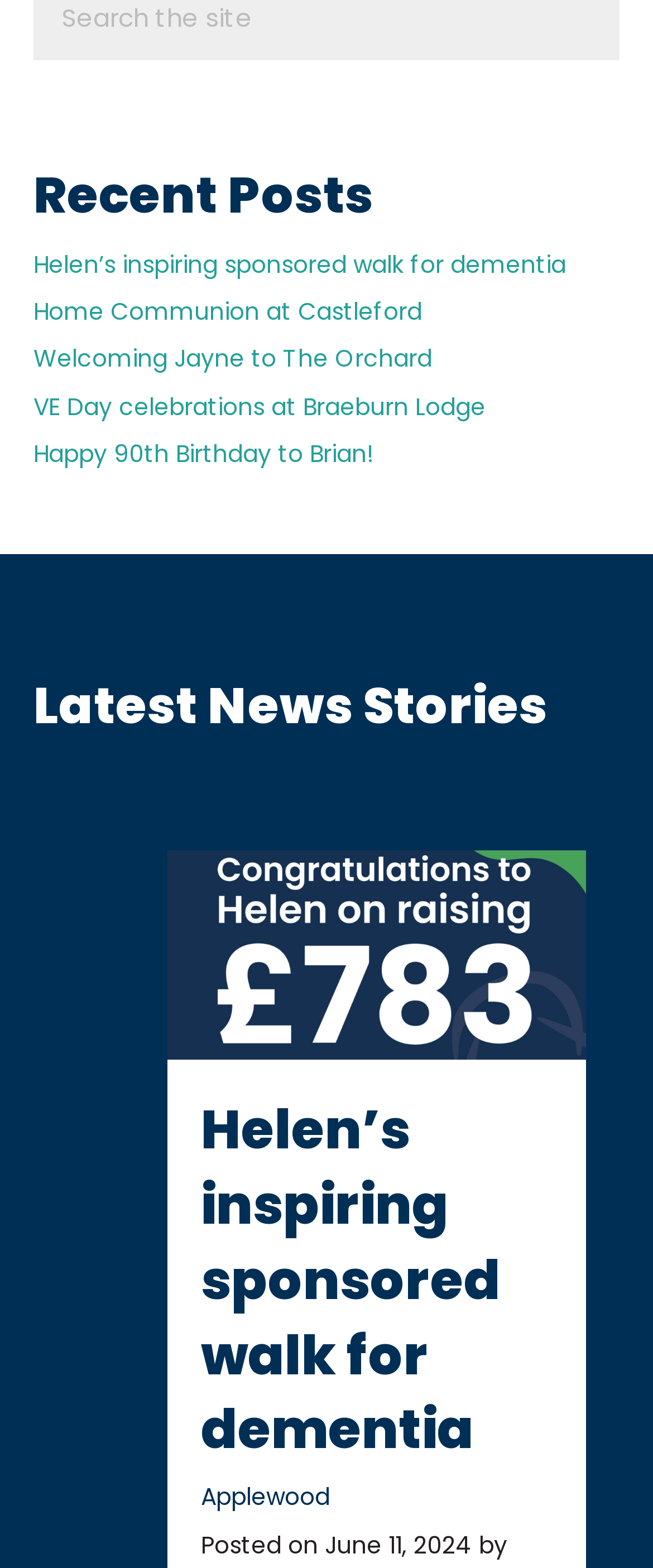Give a one-word or one-phrase response to the question:
What is the title of the second heading under 'Latest News Stories'?

Applewood